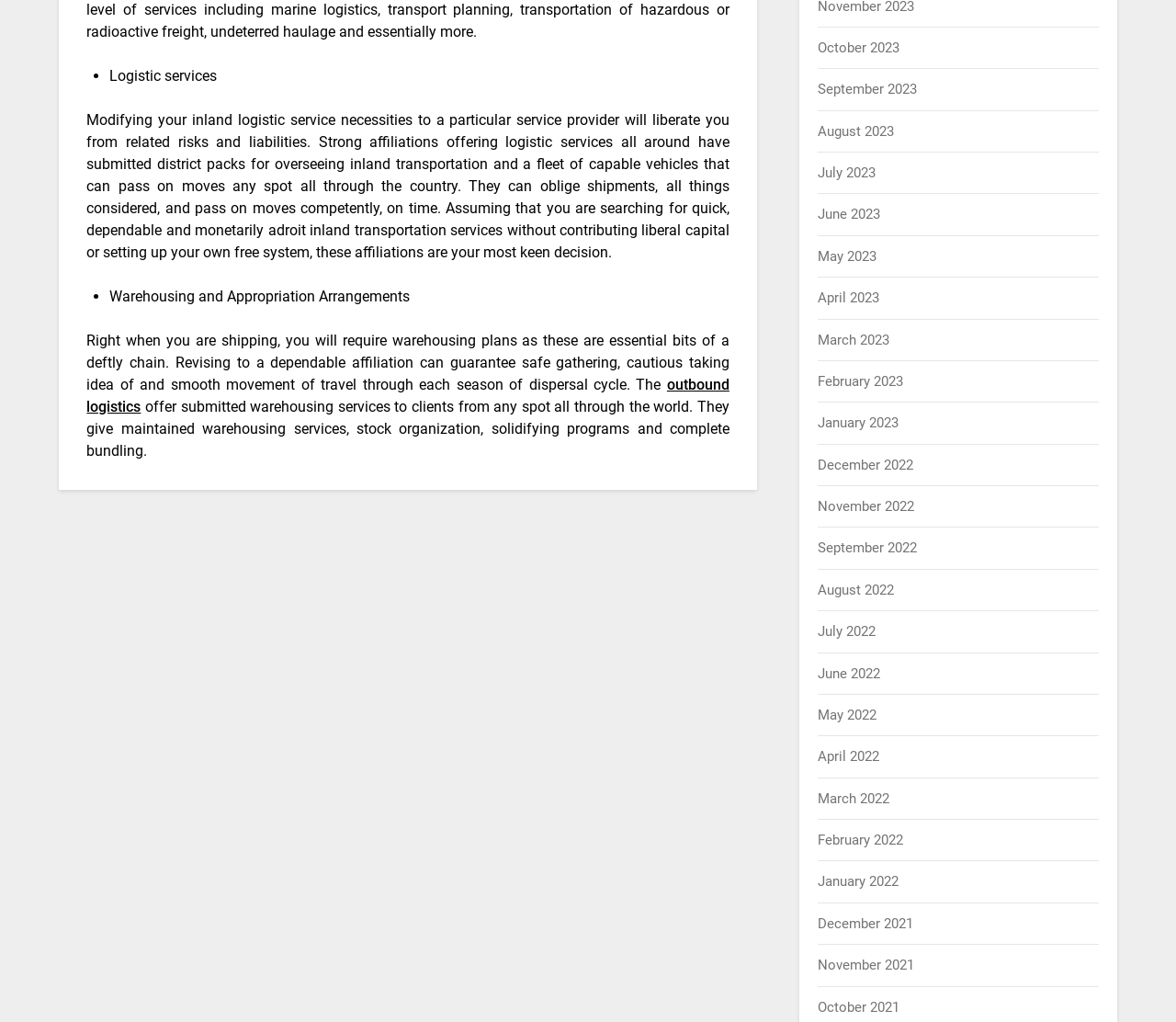What is the main topic of the webpage?
Answer the question with detailed information derived from the image.

The webpage appears to be discussing logistic services, as indicated by the static text 'Logistic services' at the top of the page. The subsequent text also elaborates on the benefits of modifying inland logistic service necessities to a particular service provider.